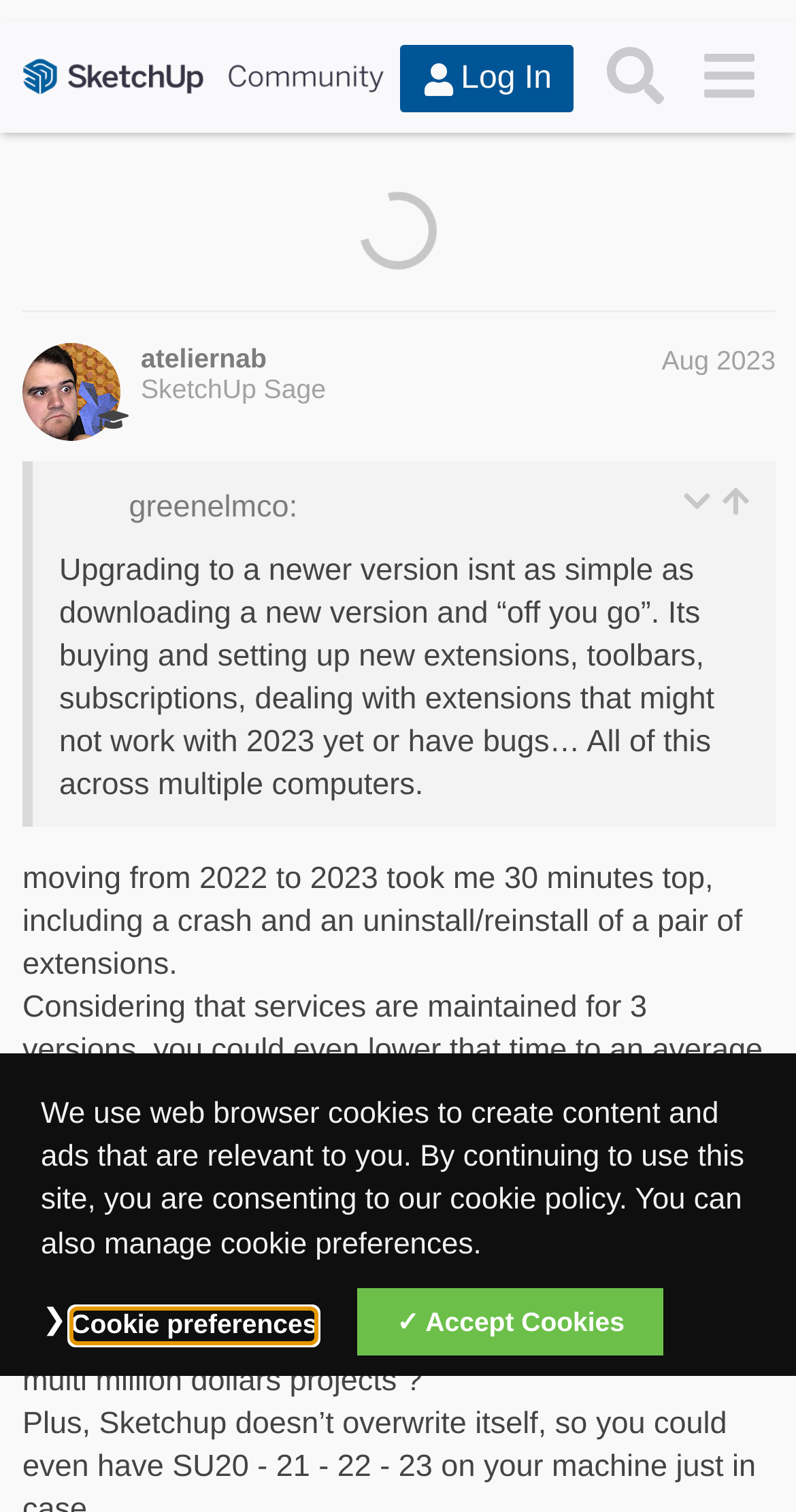What is the name of the latest poster in the first topic?
Based on the image, answer the question with a single word or brief phrase.

kristi.kautz